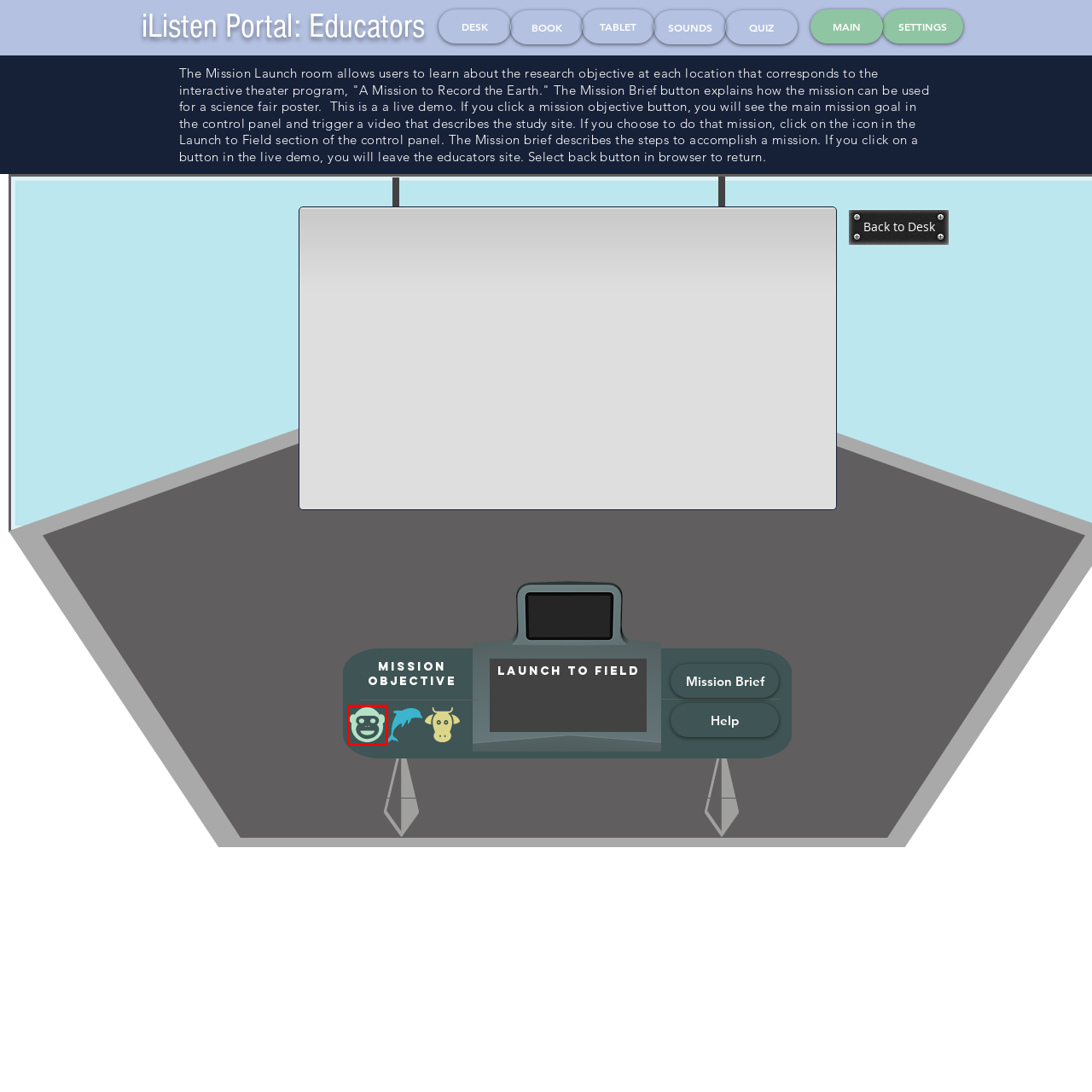Review the webpage screenshot provided, noting the red bounding box around a UI element. Choose the description that best matches the new webpage after clicking the element within the bounding box. The following are the options:
A. teacher-flipbook | ilisten
B. Teachers-desk | ilisten
C. teacher-iPad | ilisten
D. teacher-song-meter | ilisten
E. Home | ilisten
F. HeadMain | ilisten
G. teacher-quiz | ilisten
H. Authors | ilisten

E